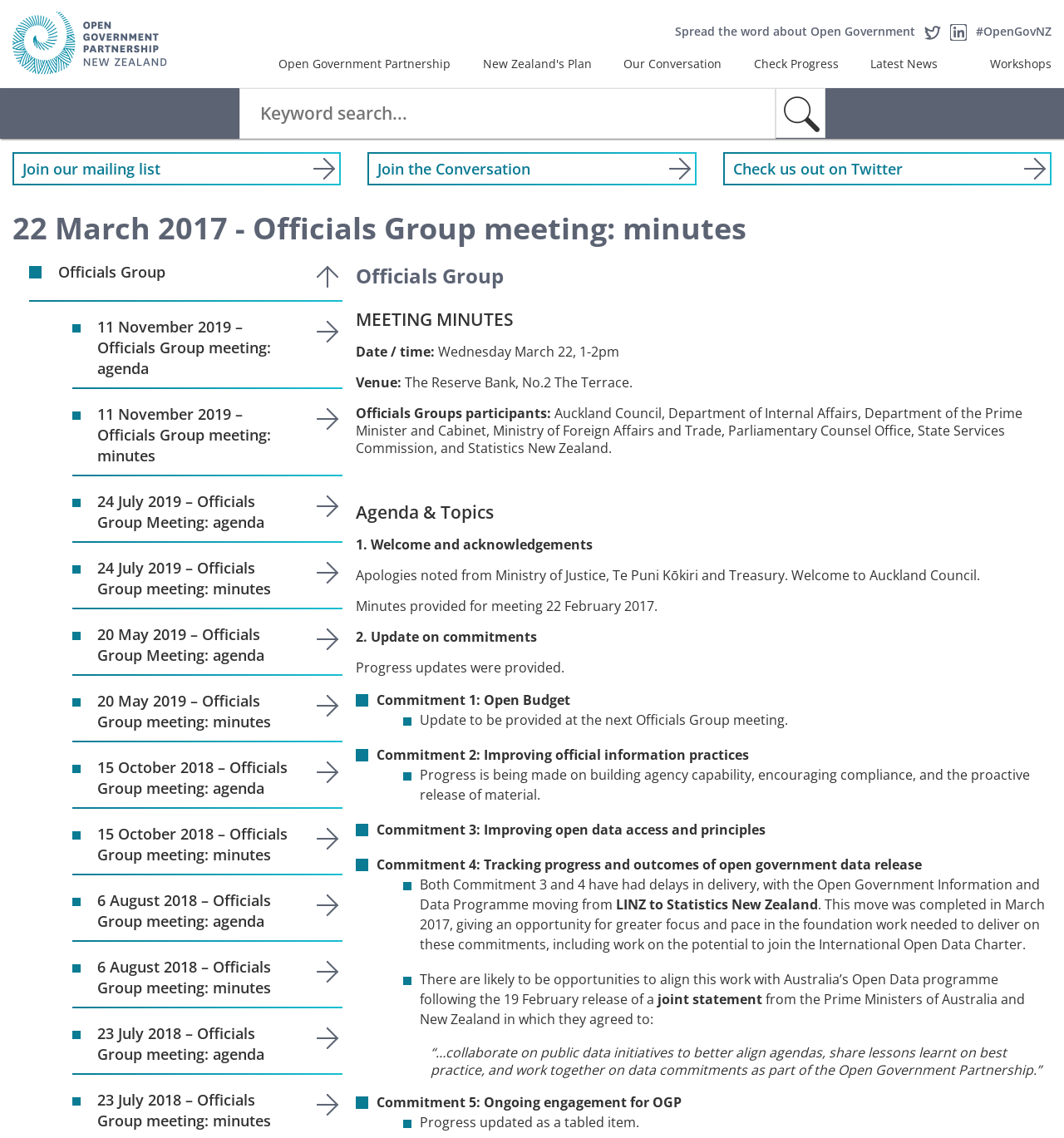Locate the bounding box coordinates of the area to click to fulfill this instruction: "Search for something". The bounding box should be presented as four float numbers between 0 and 1, in the order [left, top, right, bottom].

[0.225, 0.078, 0.729, 0.122]